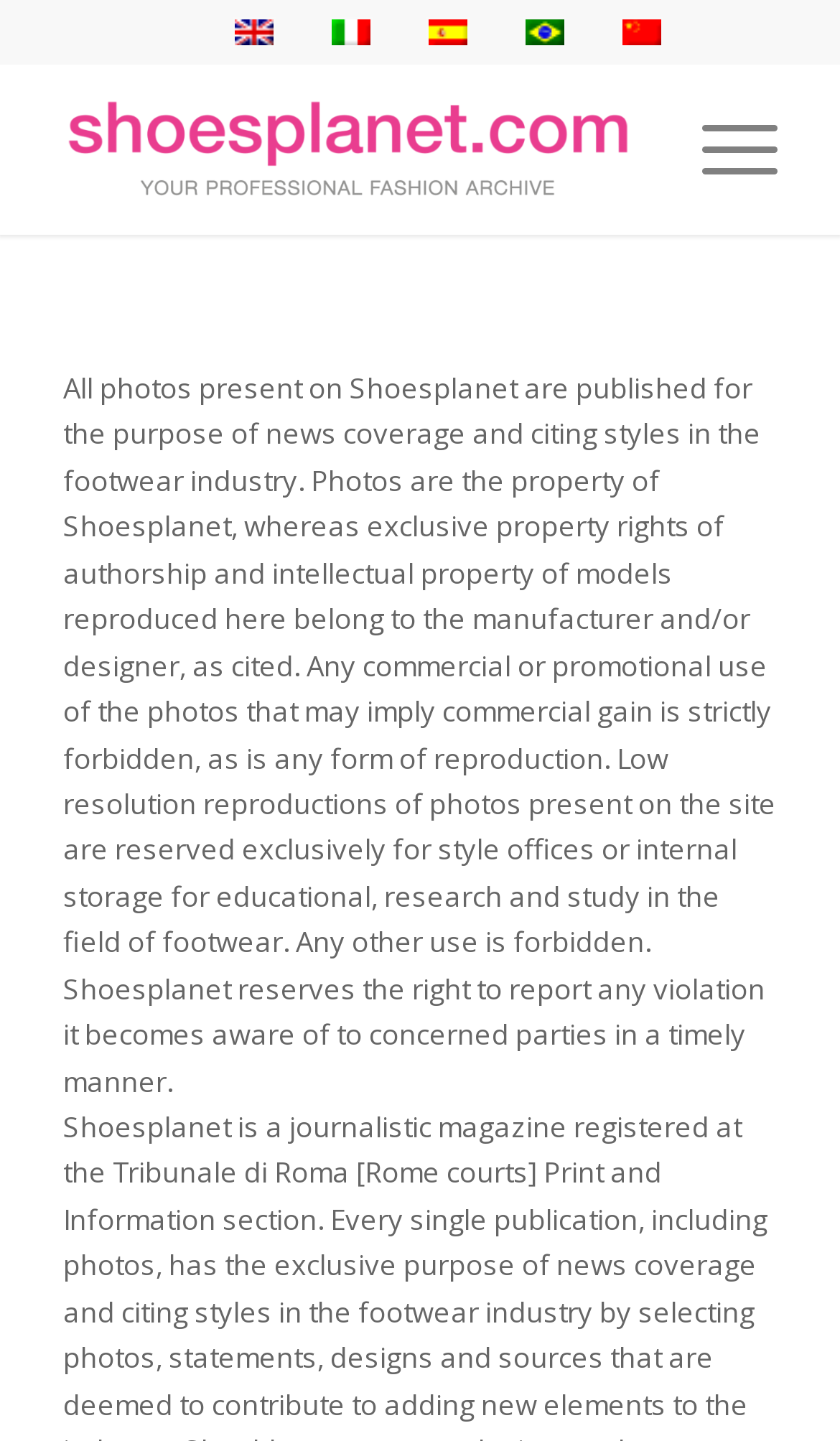Please answer the following question using a single word or phrase: What is the purpose of the photos on Shoesplanet?

News coverage and citing styles